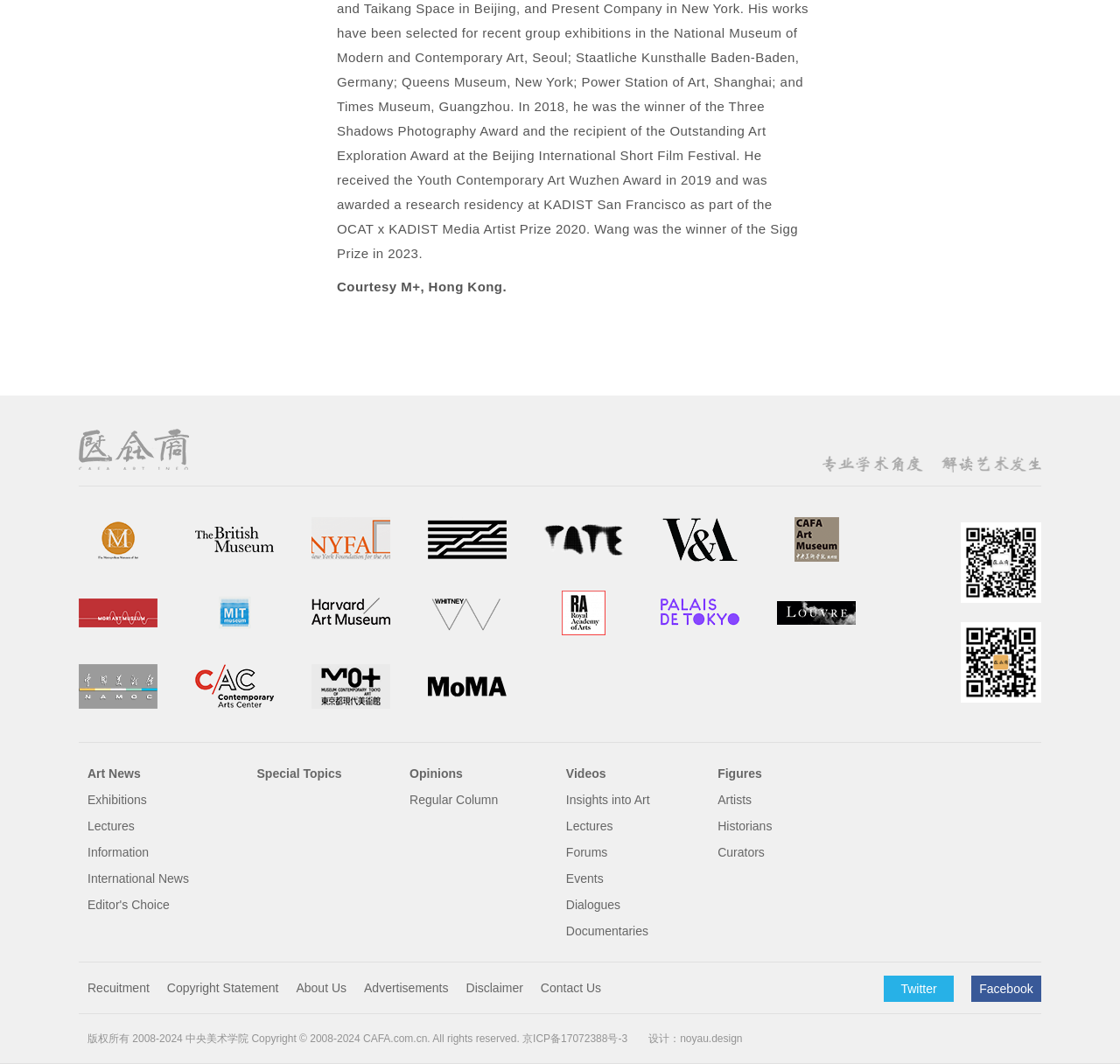Locate the bounding box coordinates of the clickable region to complete the following instruction: "Follow the 'Facebook' link."

[0.867, 0.917, 0.93, 0.941]